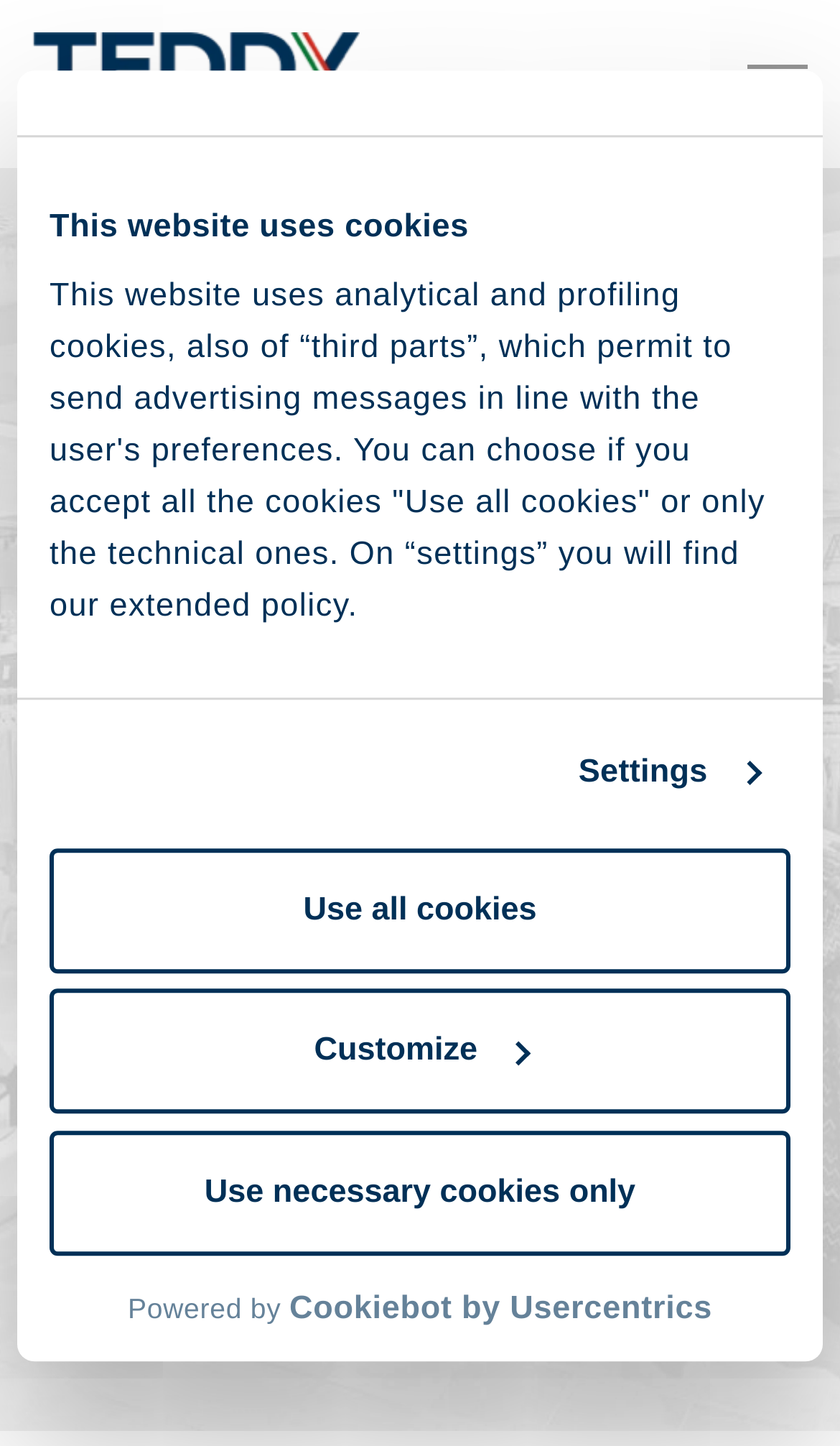Respond with a single word or phrase for the following question: 
How many links are there in the main content area?

4